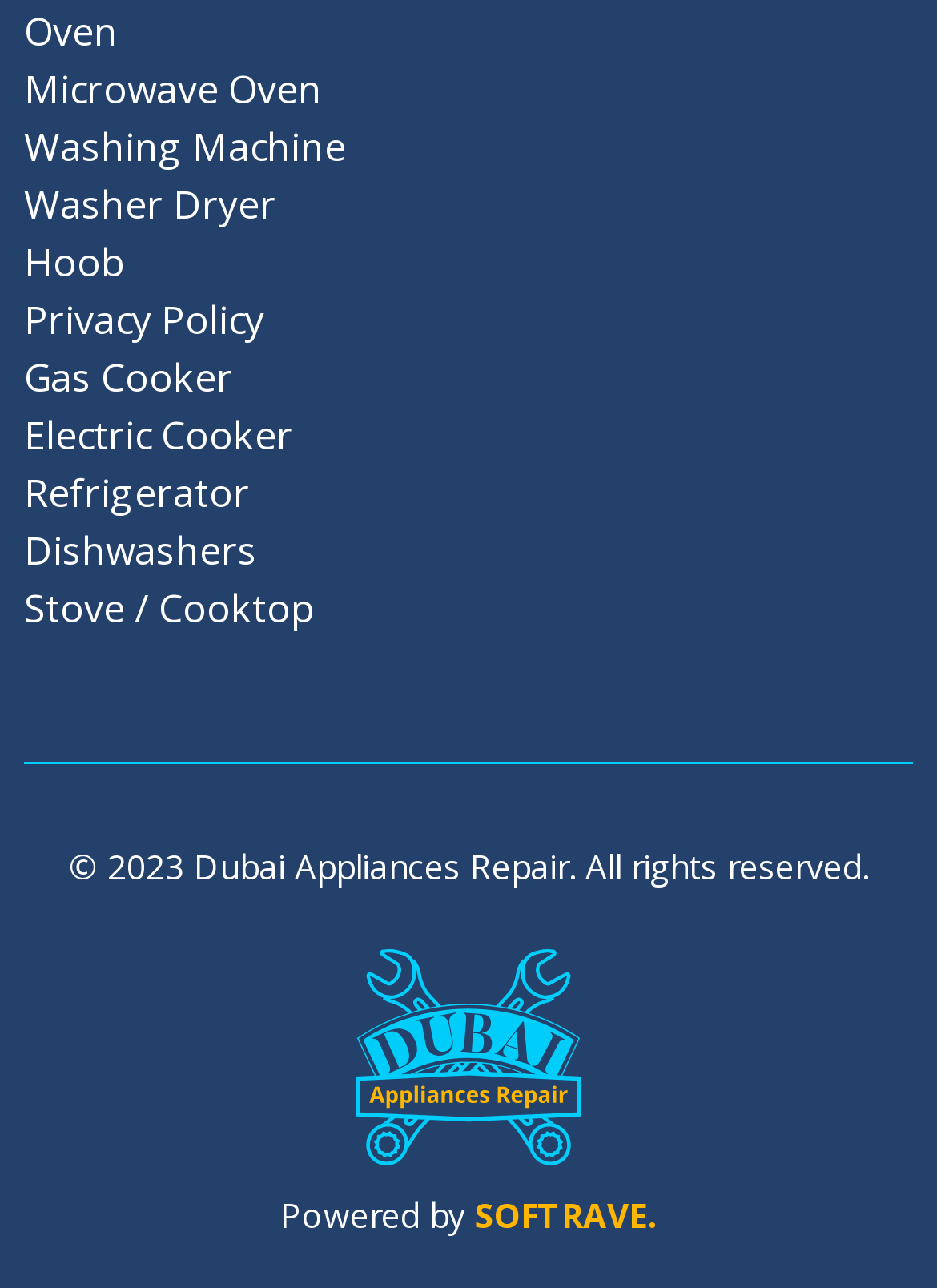Please analyze the image and provide a thorough answer to the question:
Who owns the copyright of the webpage content?

At the bottom of the webpage, I found a static text element that reads '© 2023 Dubai Appliances Repair. All rights reserved.', indicating that Dubai Appliances Repair owns the copyright of the webpage content.